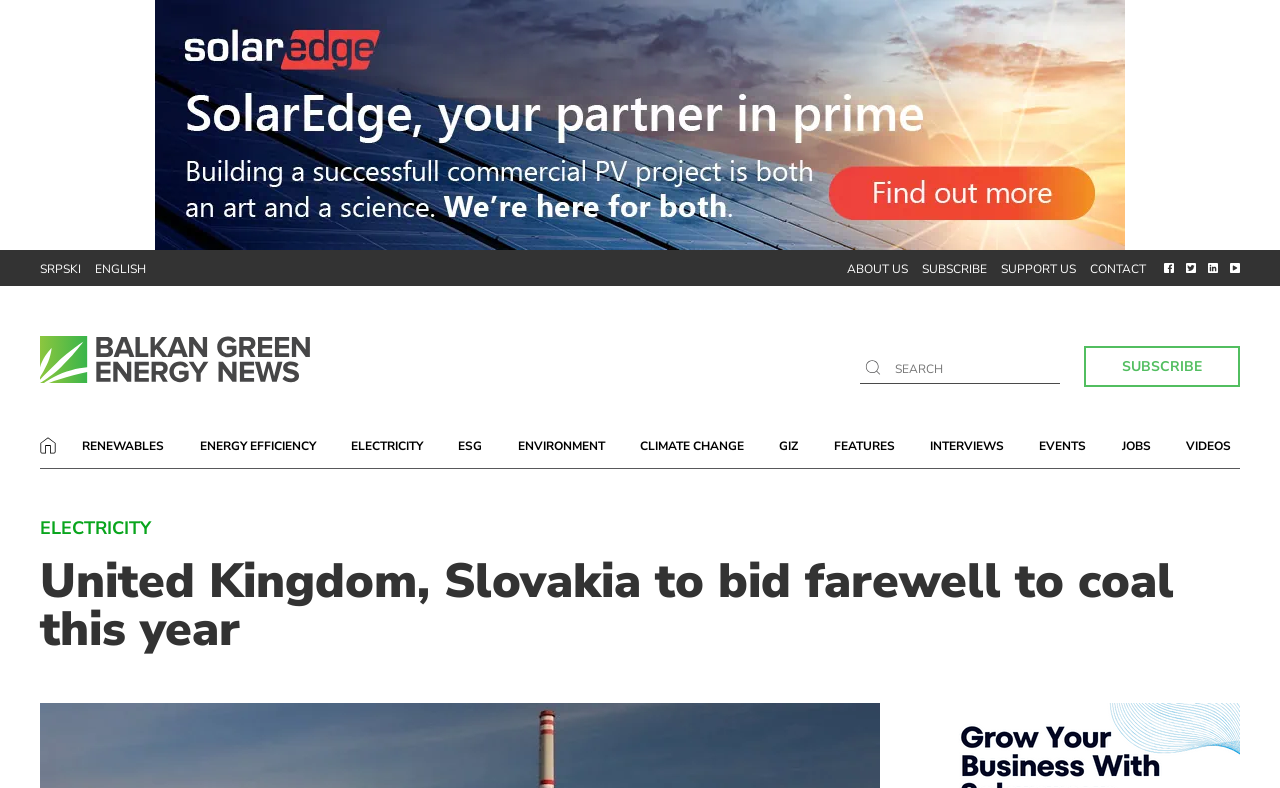Using the provided element description, identify the bounding box coordinates as (top-left x, top-left y, bottom-right x, bottom-right y). Ensure all values are between 0 and 1. Description: Equine Photographer Nico Morgan

None